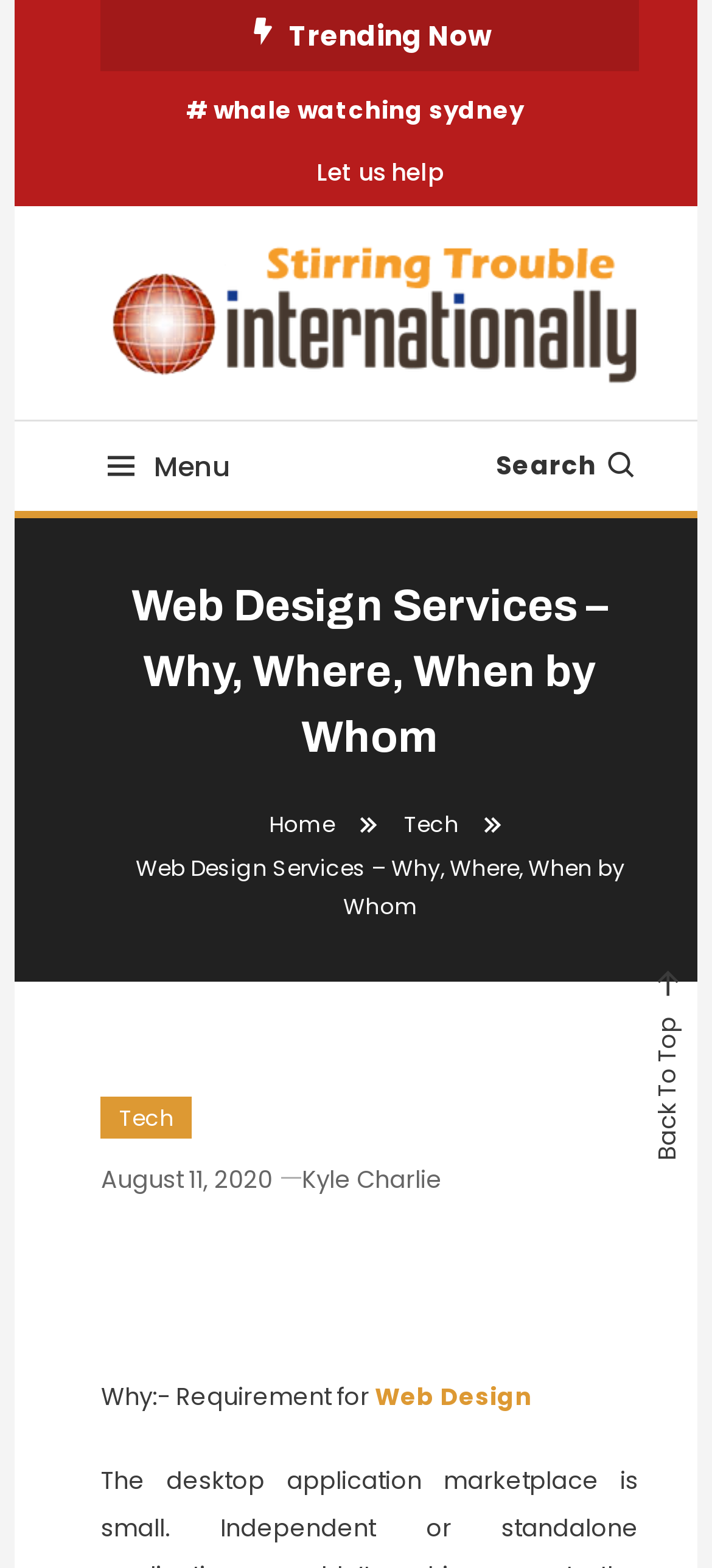Who is the author of the webpage?
Provide a well-explained and detailed answer to the question.

I found the author's name 'Kyle Charlie' at coordinates [0.424, 0.741, 0.621, 0.763] which is associated with the webpage's content.